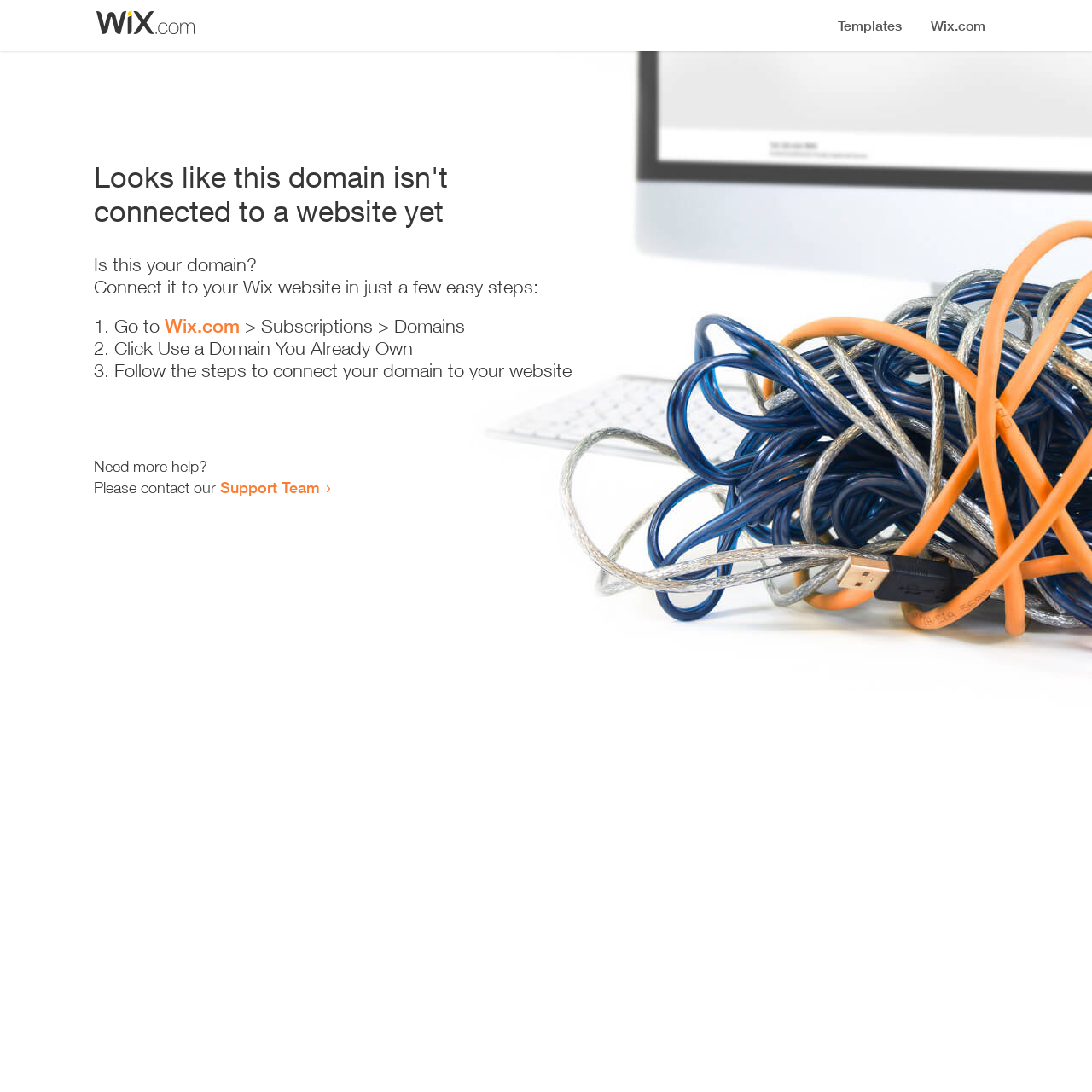Locate the bounding box of the UI element defined by this description: "Support Team". The coordinates should be given as four float numbers between 0 and 1, formatted as [left, top, right, bottom].

[0.202, 0.438, 0.293, 0.455]